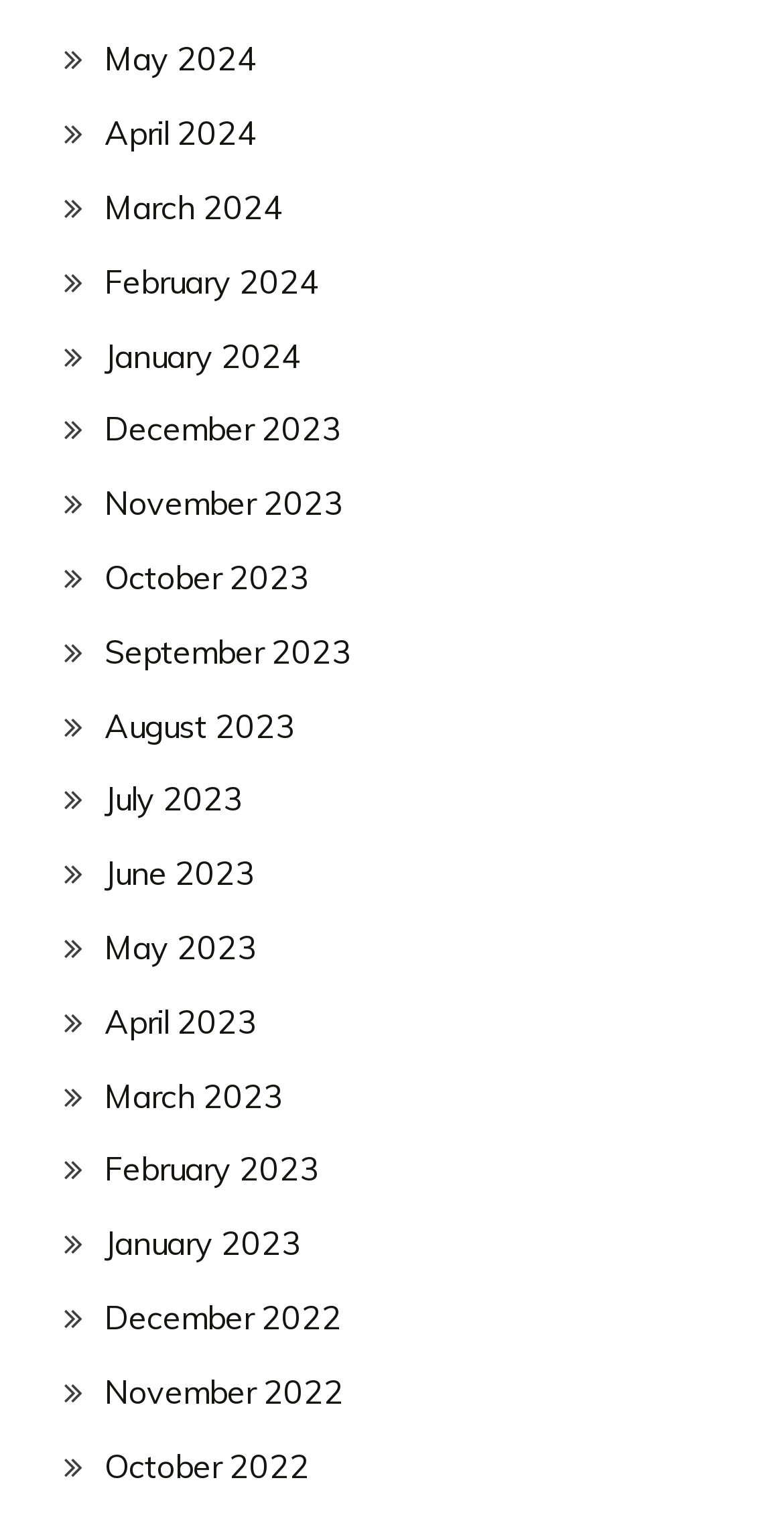What is the latest month listed? Look at the image and give a one-word or short phrase answer.

May 2024